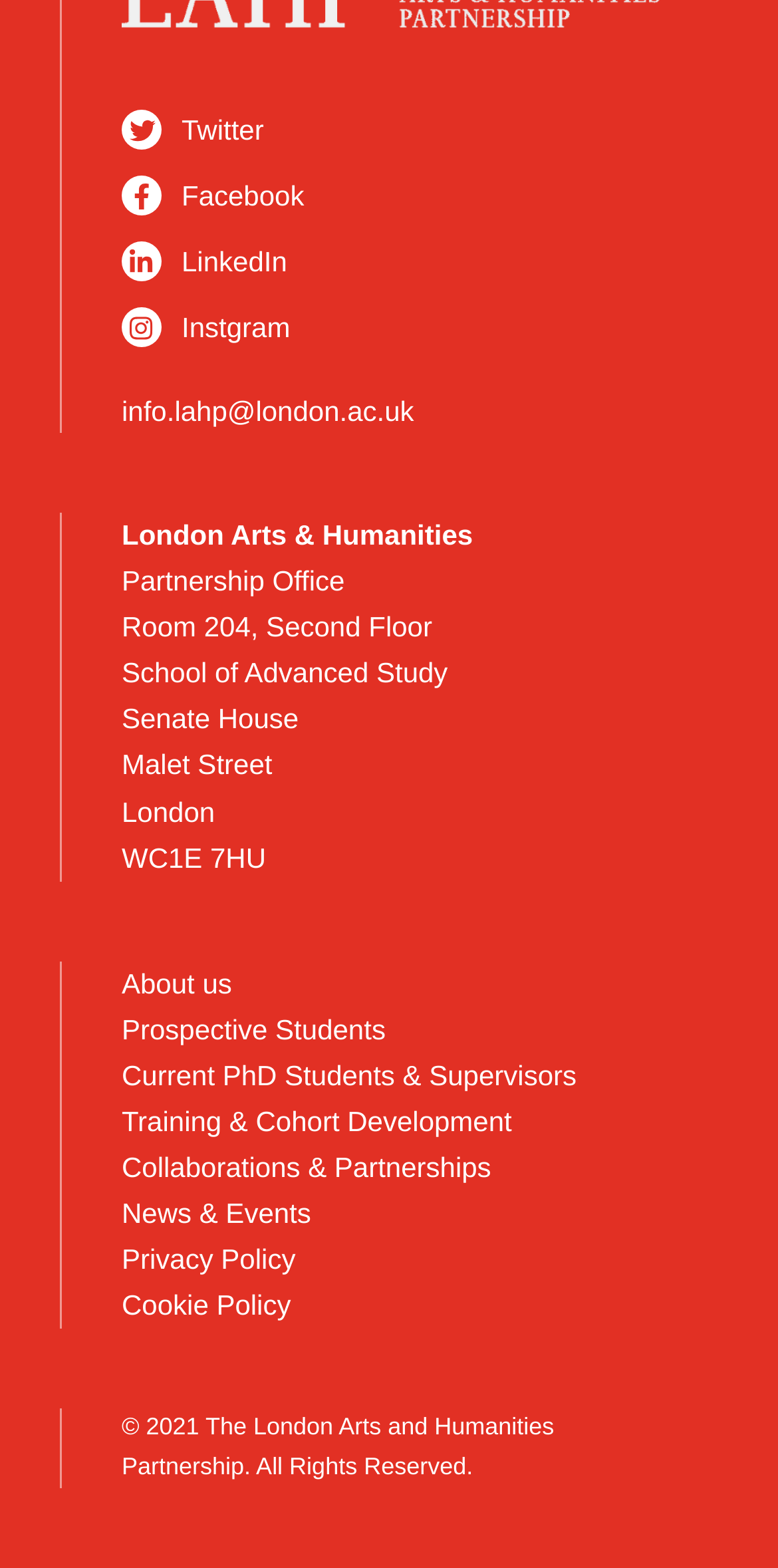What is the address of the School of Advanced Study?
By examining the image, provide a one-word or phrase answer.

Senate House, Malet Street, London WC1E 7HU